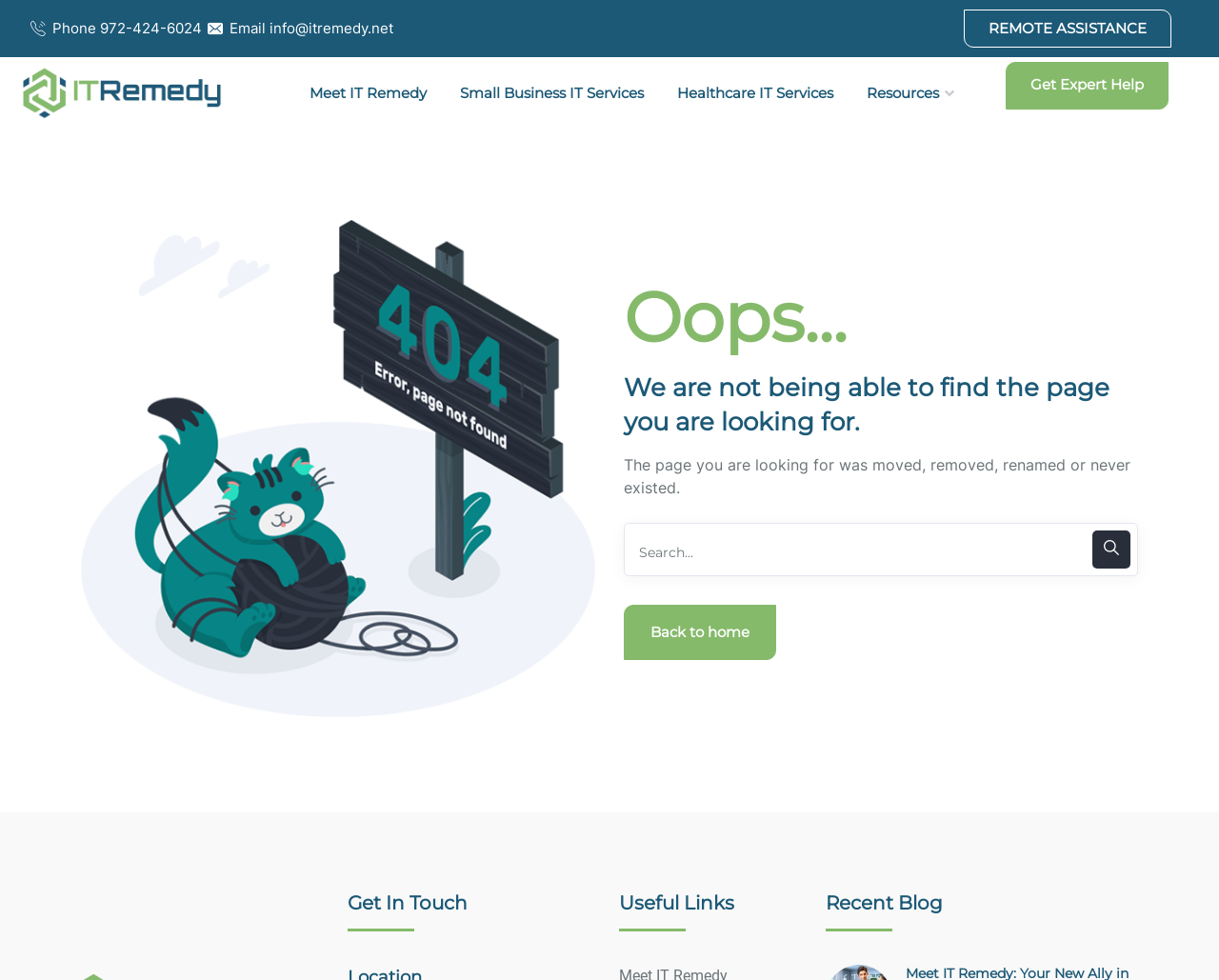Identify the bounding box coordinates of the clickable region to carry out the given instruction: "Call the phone number".

[0.023, 0.017, 0.169, 0.042]